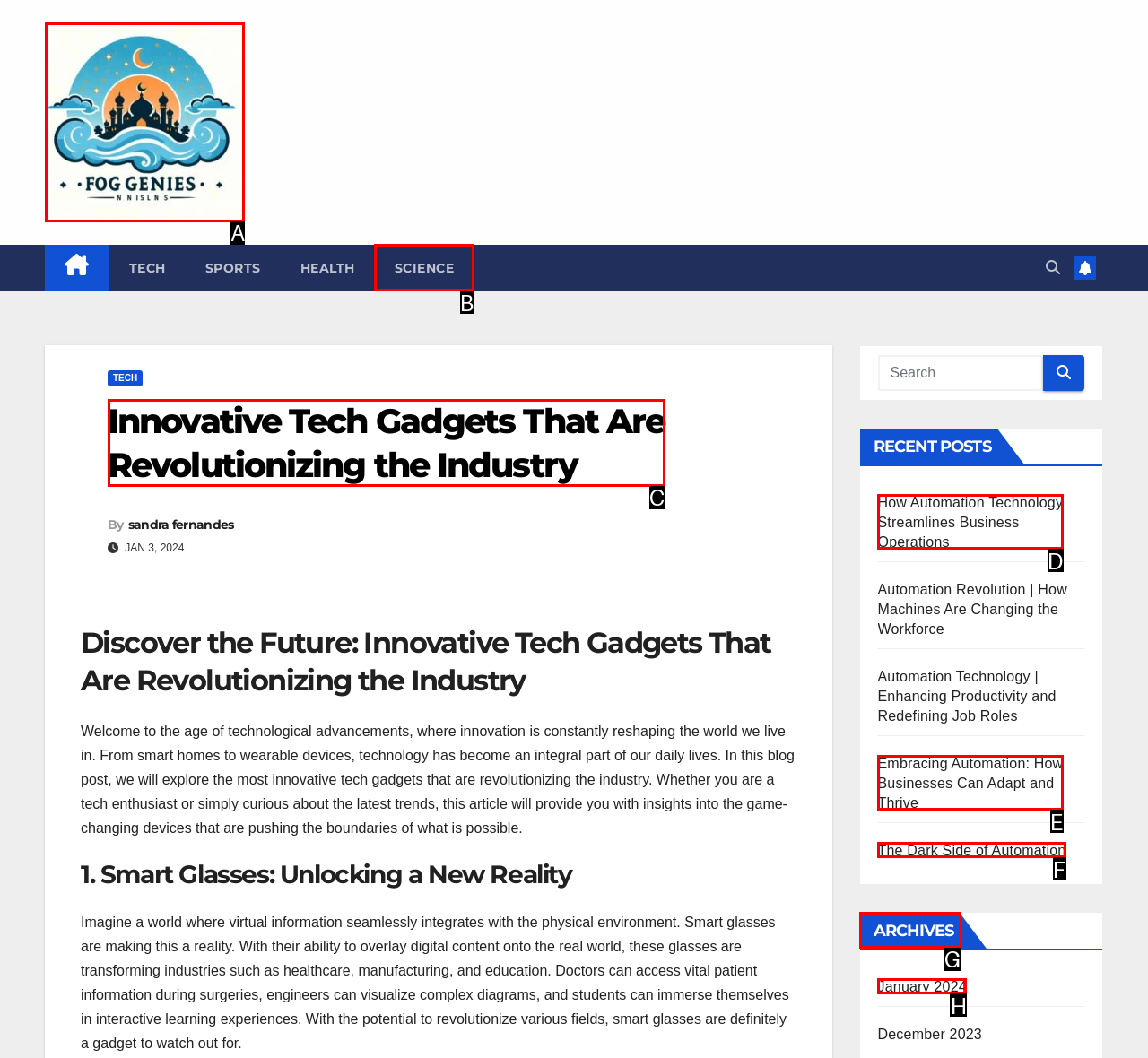Provide the letter of the HTML element that you need to click on to perform the task: Explore the ARCHIVES section.
Answer with the letter corresponding to the correct option.

G